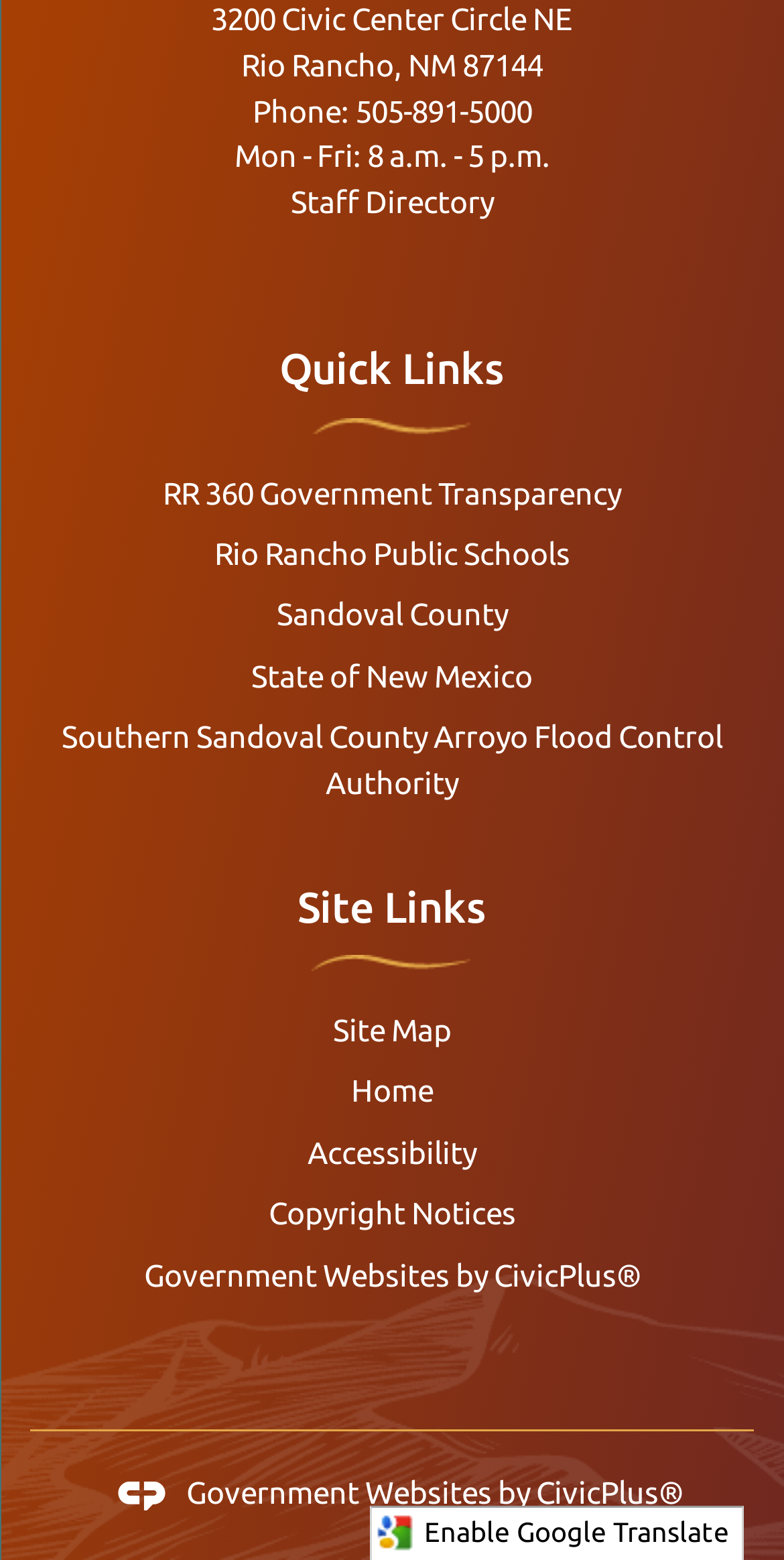Analyze the image and deliver a detailed answer to the question: What is the phone number of the location?

I found the phone number by looking at the link element next to the 'Phone:' static text, which provides the phone number as '505-891-5000'.